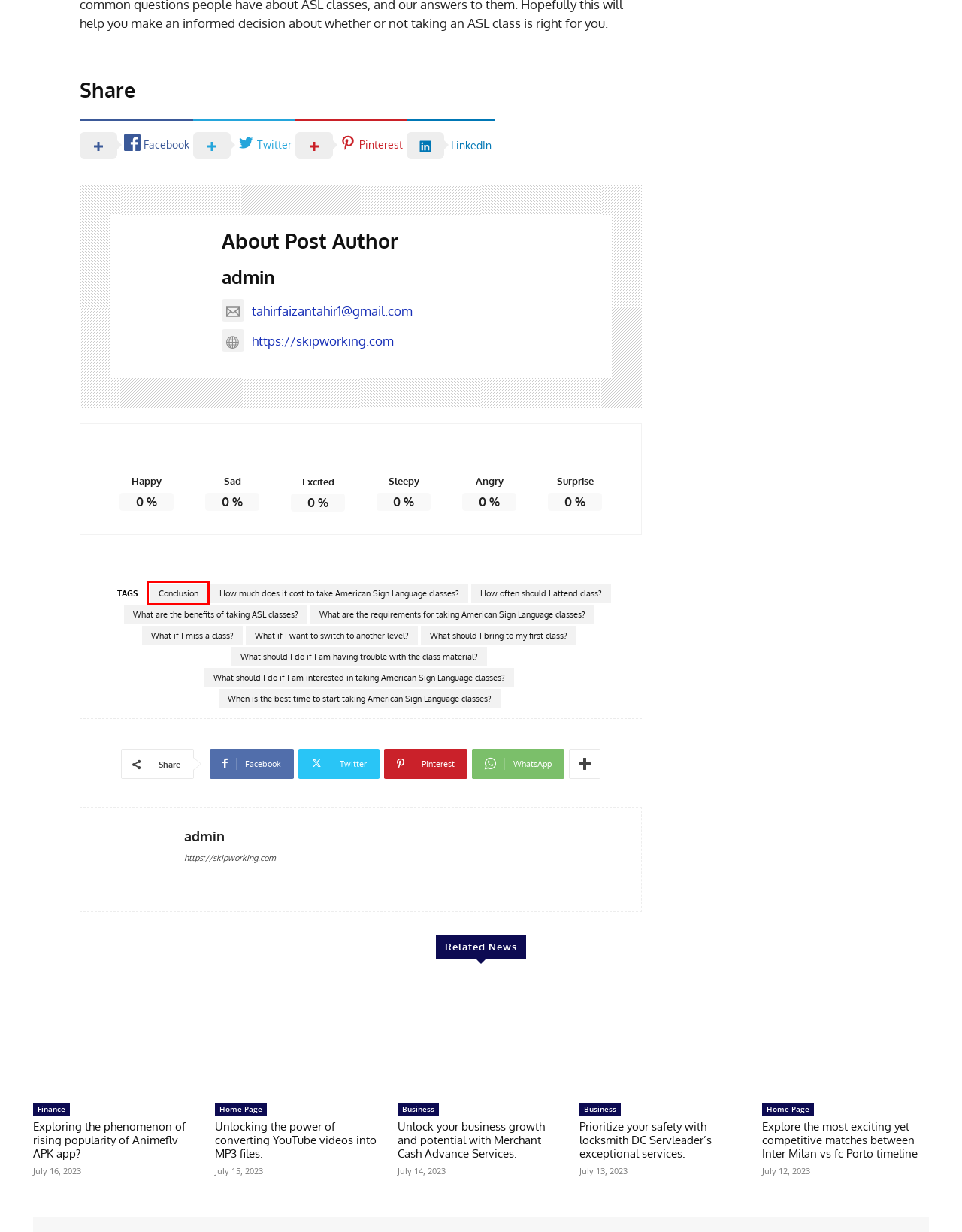Given a screenshot of a webpage with a red bounding box highlighting a UI element, determine which webpage description best matches the new webpage that appears after clicking the highlighted element. Here are the candidates:
A. Conclusion Archives - Skip working
B. What if I want to switch to another level? Archives - Skip working
C. What should I bring to my first class? - Skip Working
D. What are the benefits of taking ASL classes? Archives - Skip working
E. What should I do if I am having trouble with the class material? Archives - Skip working
F. How often should I attend class? Archives - Skip working
G. What are the requirements for taking American Sign Language classes? Archives - Skip working
H. How much does it cost to take American Sign Language classes? Archives - Skip working

A